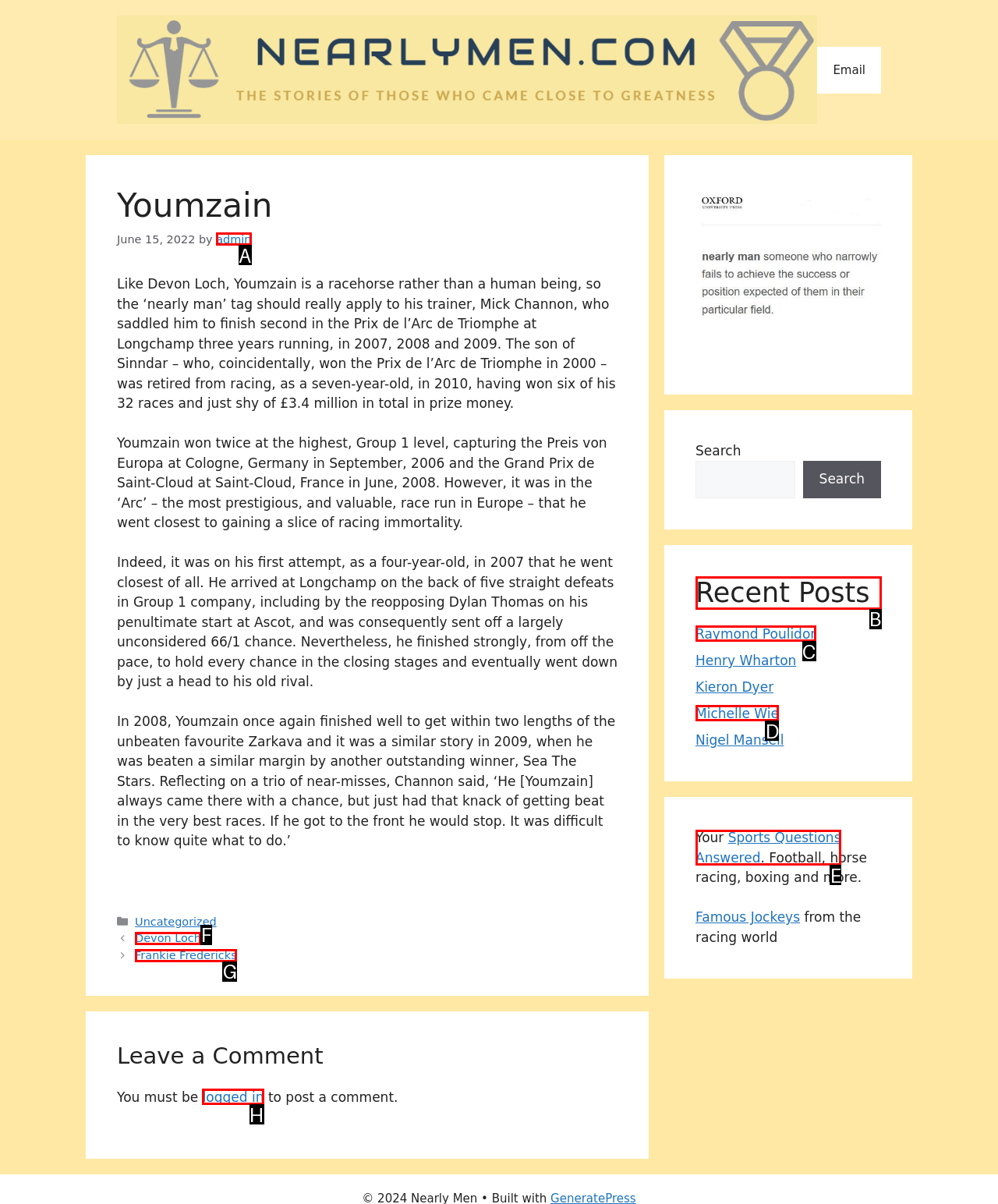Identify the HTML element to select in order to accomplish the following task: View the 'Recent Posts'
Reply with the letter of the chosen option from the given choices directly.

B